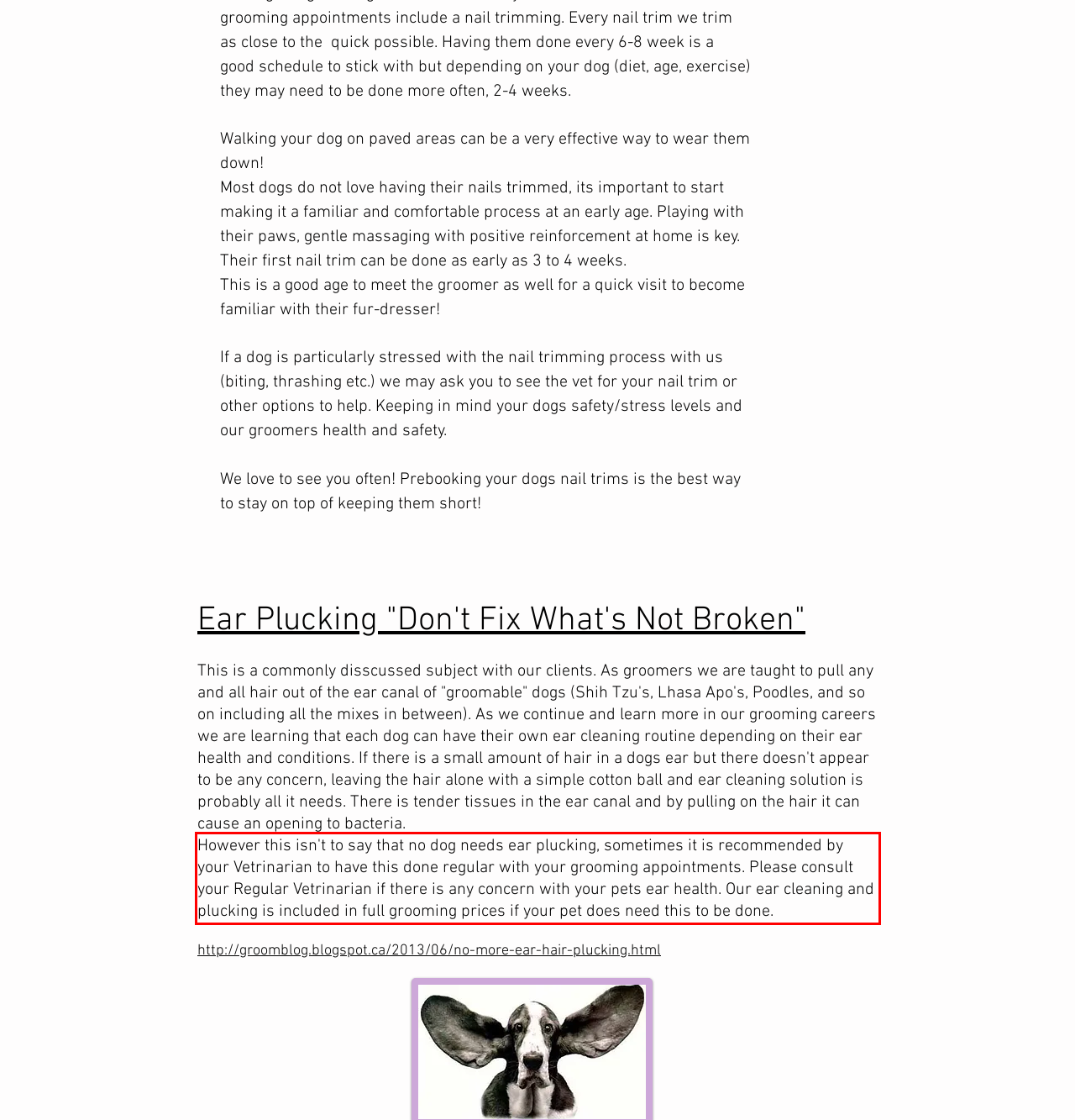Analyze the screenshot of the webpage and extract the text from the UI element that is inside the red bounding box.

However this isn't to say that no dog needs ear plucking, sometimes it is recommended by your Vetrinarian to have this done regular with your grooming appointments. Please consult your Regular Vetrinarian if there is any concern with your pets ear health. Our ear cleaning and plucking is included in full grooming prices if your pet does need this to be done.